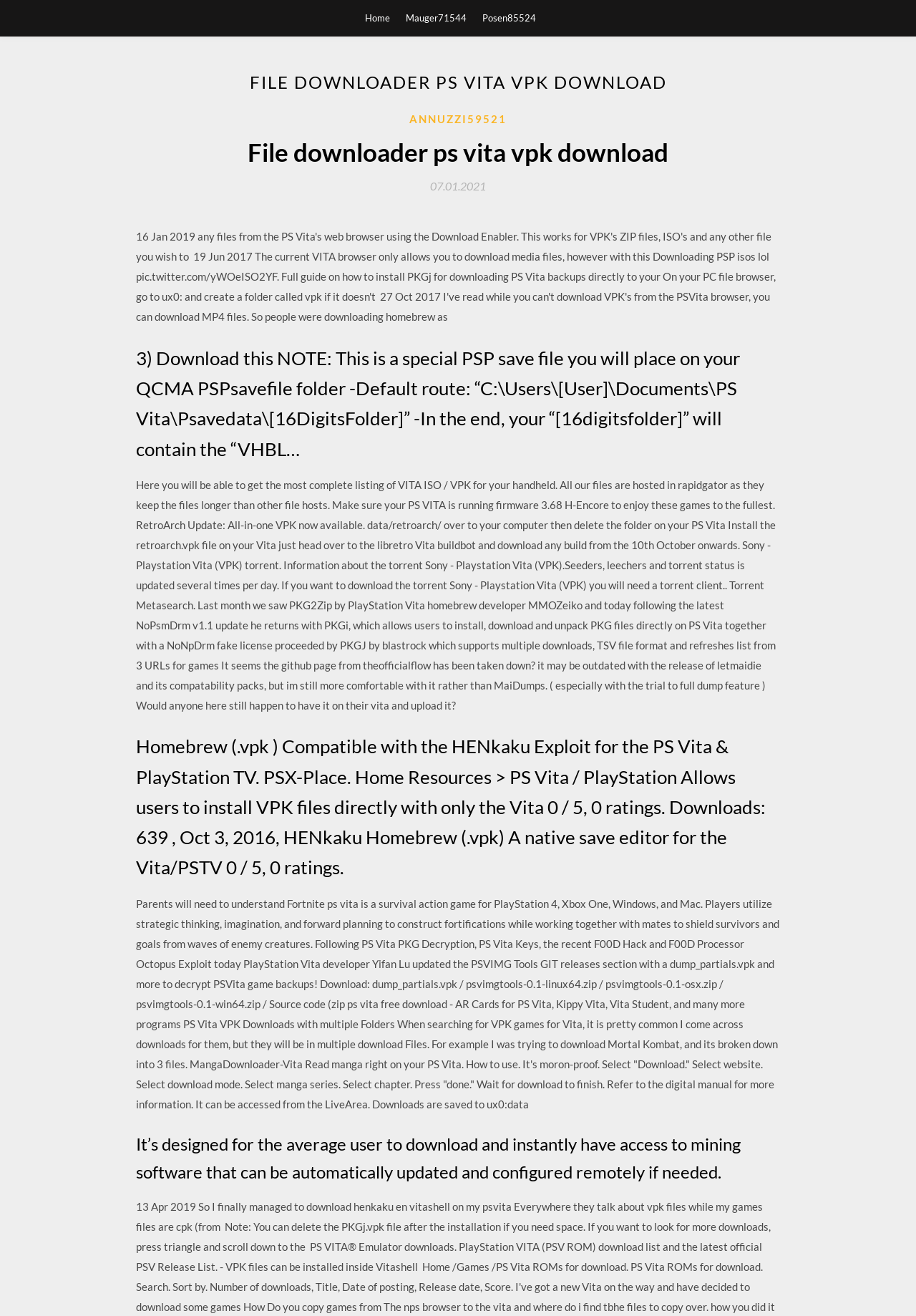Provide a single word or phrase answer to the question: 
What is the minimum firmware requirement for PS Vita to enjoy games from this website?

3.68 H-Encore